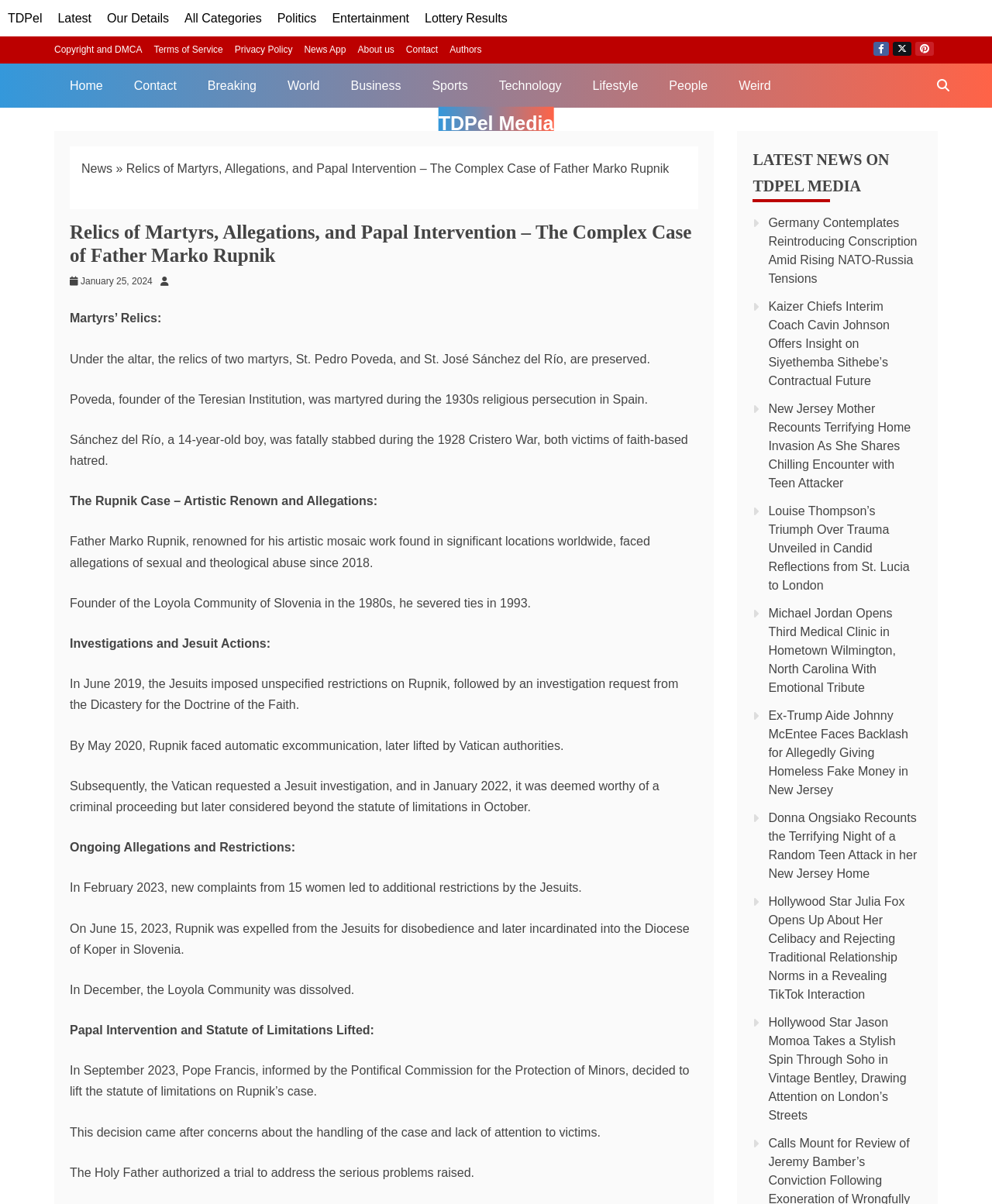Identify the bounding box coordinates of the area you need to click to perform the following instruction: "Click on the 'Home' link".

[0.055, 0.052, 0.119, 0.089]